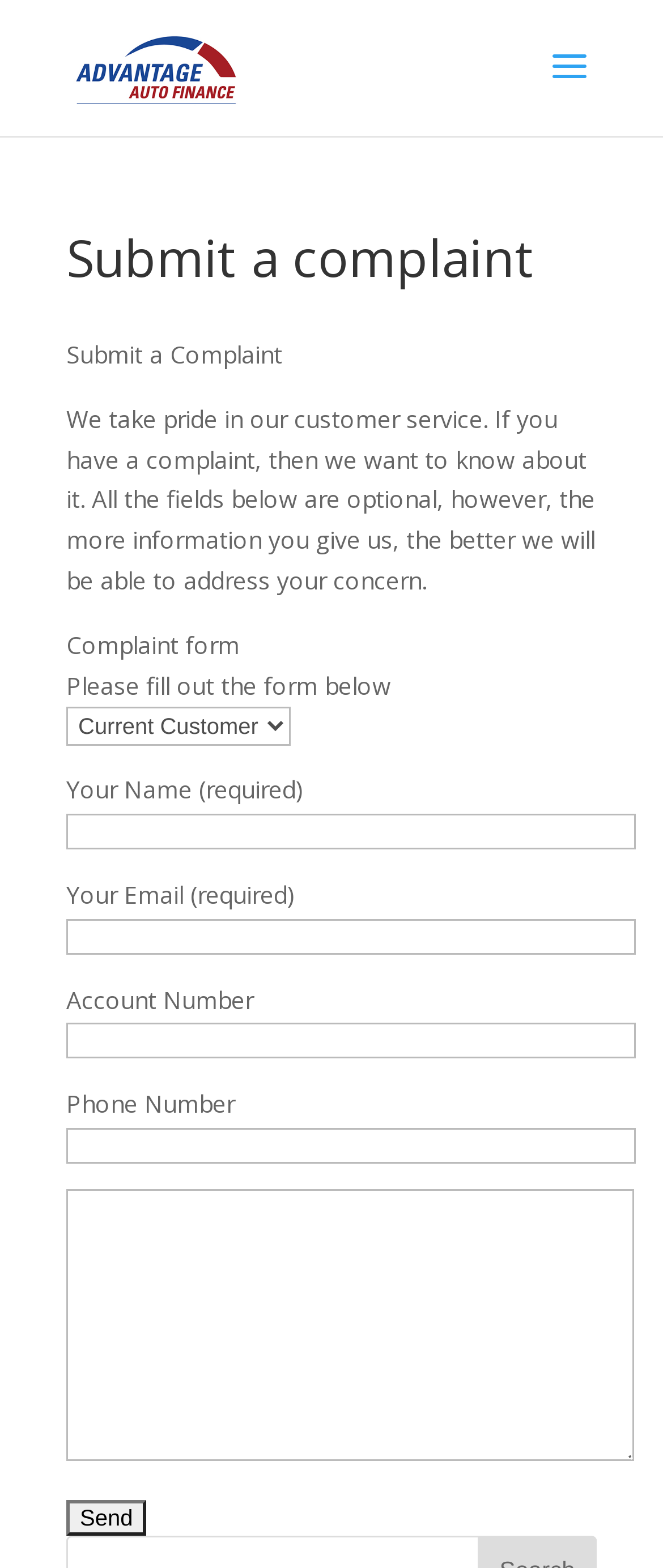Give a one-word or short phrase answer to the question: 
What is required to submit a complaint?

Name and Email